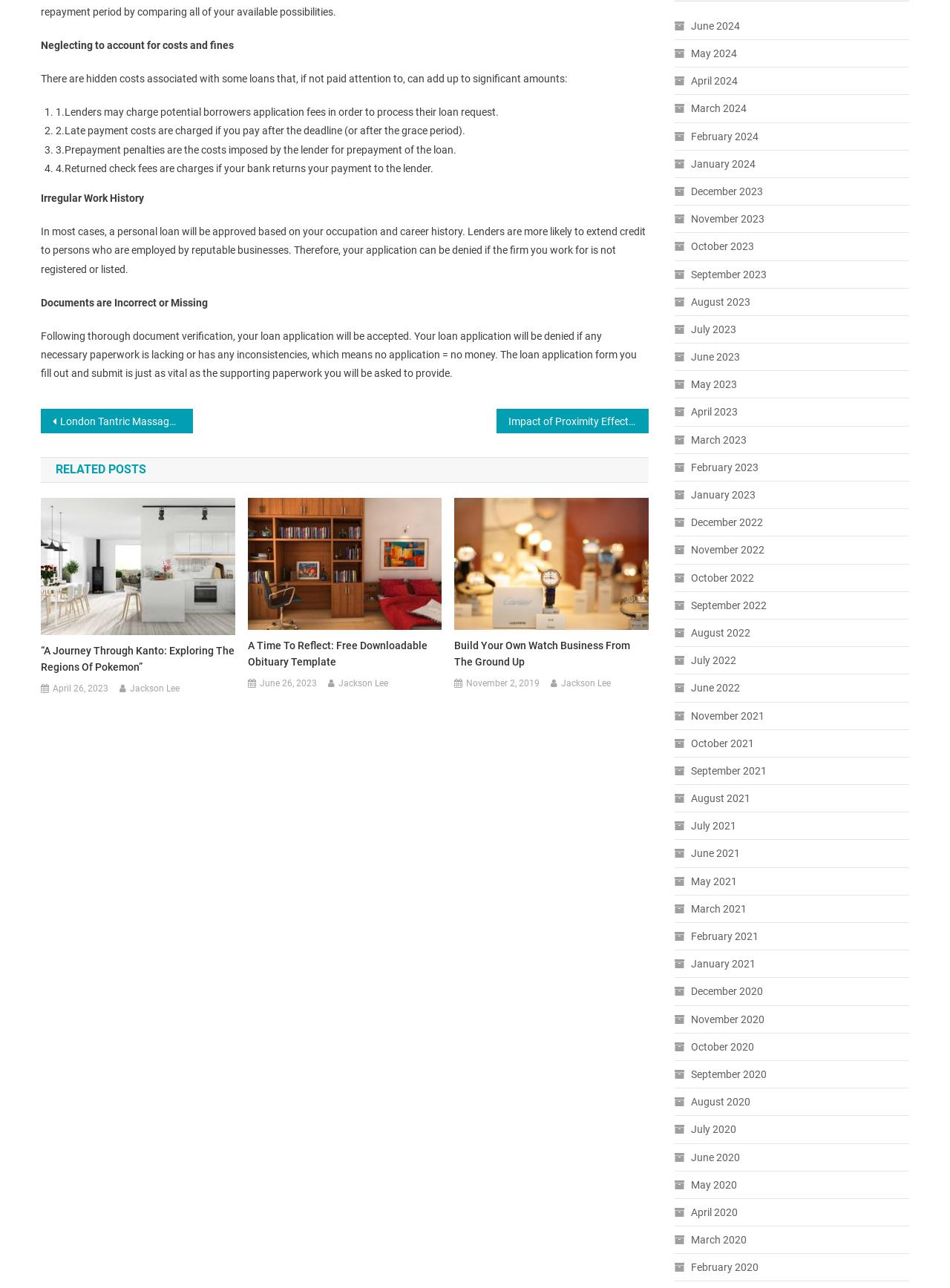Please indicate the bounding box coordinates of the element's region to be clicked to achieve the instruction: "Read 'A Journey Through Kanto: Exploring The Regions Of Pokemon'". Provide the coordinates as four float numbers between 0 and 1, i.e., [left, top, right, bottom].

[0.043, 0.499, 0.248, 0.524]